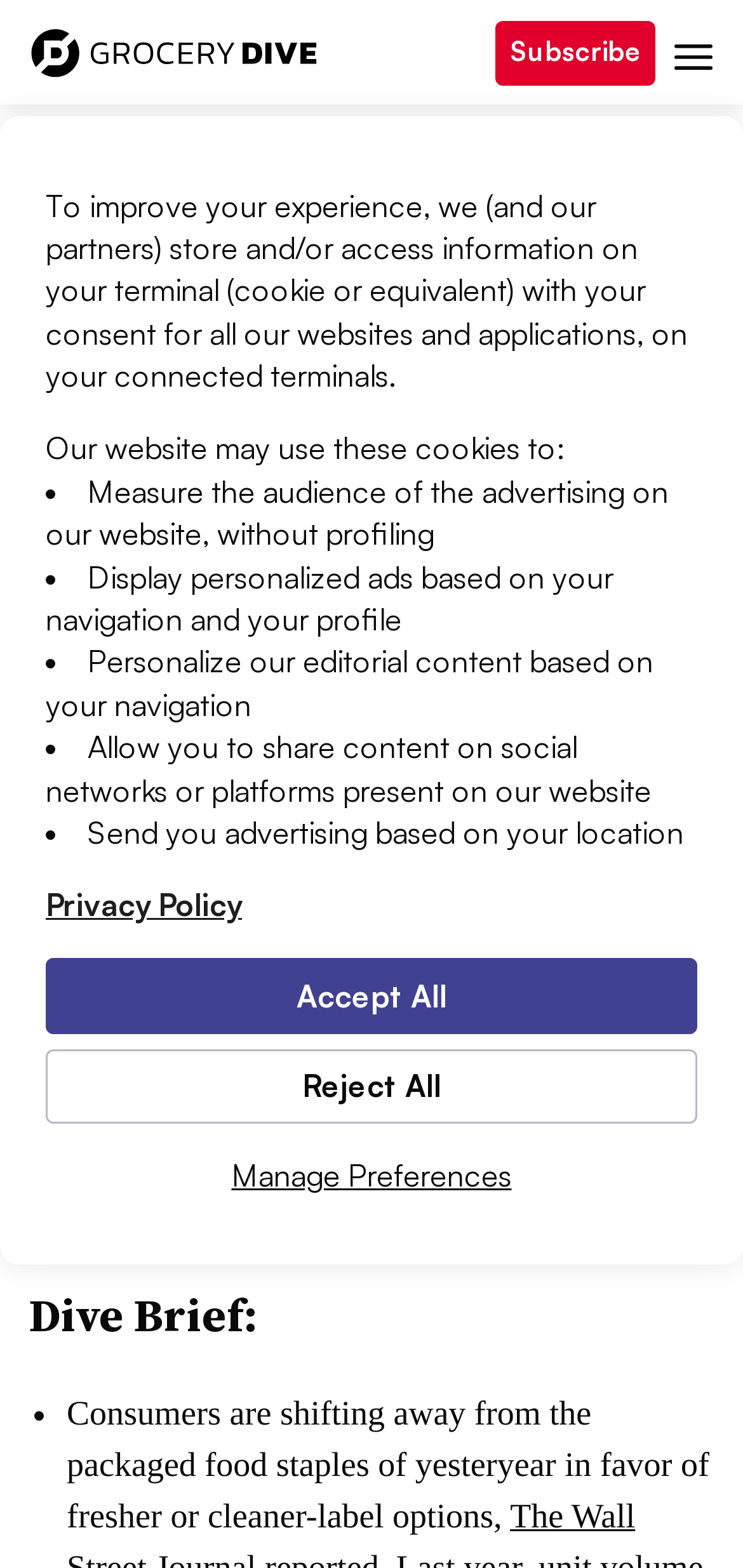Extract the bounding box of the UI element described as: "aria-label="Share article to Facebook"".

[0.115, 0.384, 0.223, 0.435]